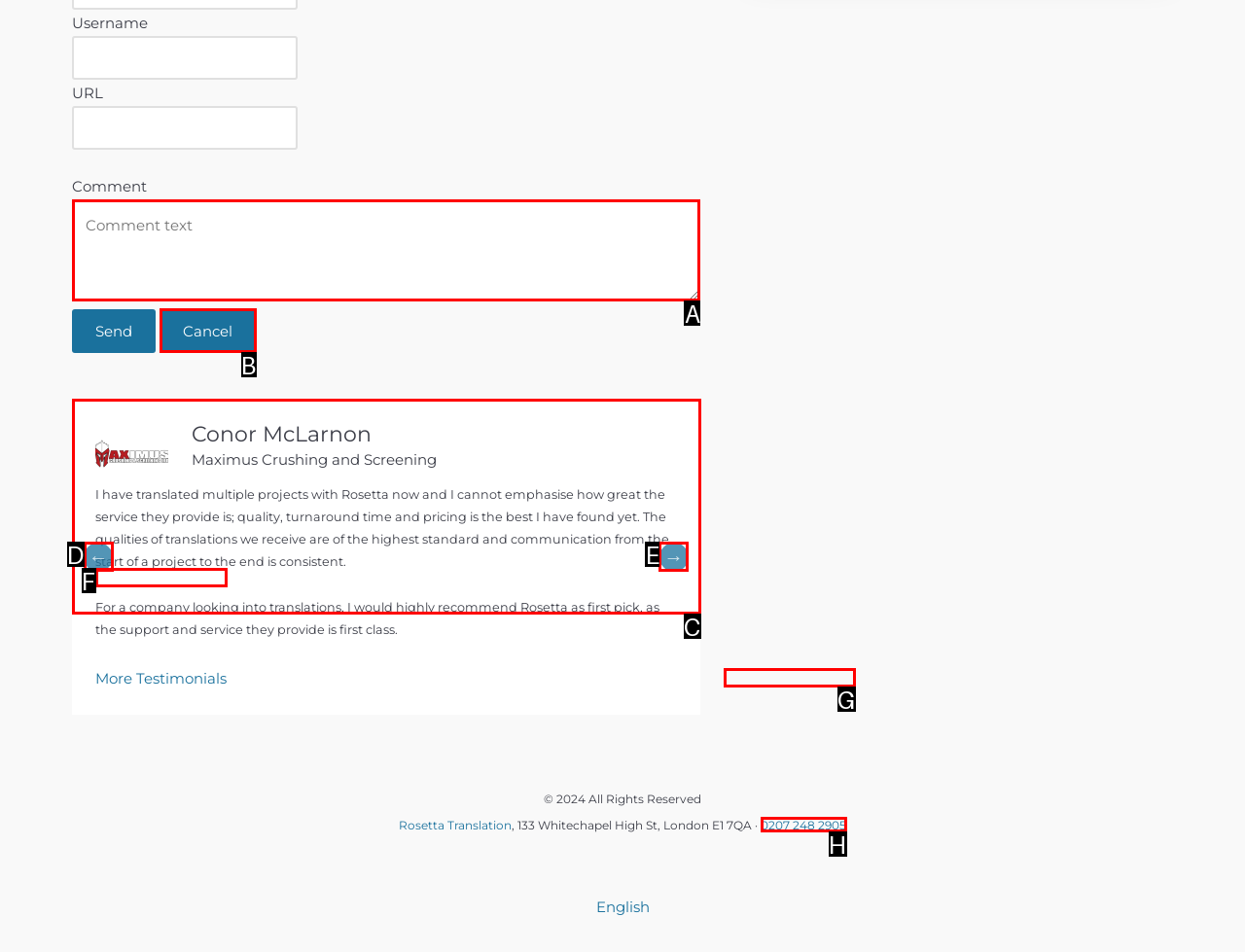From the given choices, determine which HTML element aligns with the description: parent_node: Comment name="comment" placeholder="Comment text" Respond with the letter of the appropriate option.

A